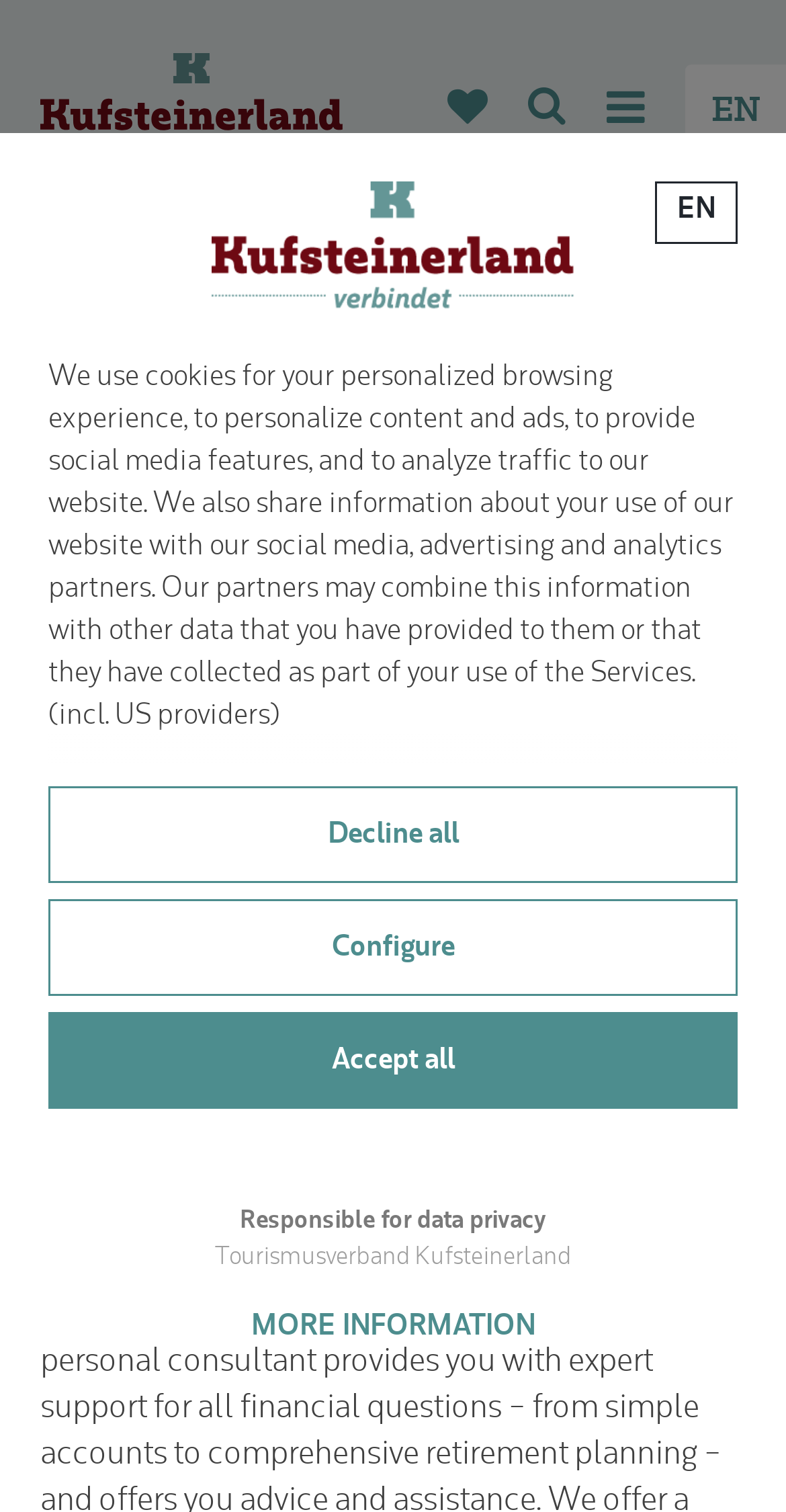Could you please study the image and provide a detailed answer to the question:
What is the name of the region being promoted?

I looked at the top-left corner of the webpage and found a link with the text 'Kufsteinerland'. This suggests that the webpage is promoting tourism or services in the Kufsteinerland region.